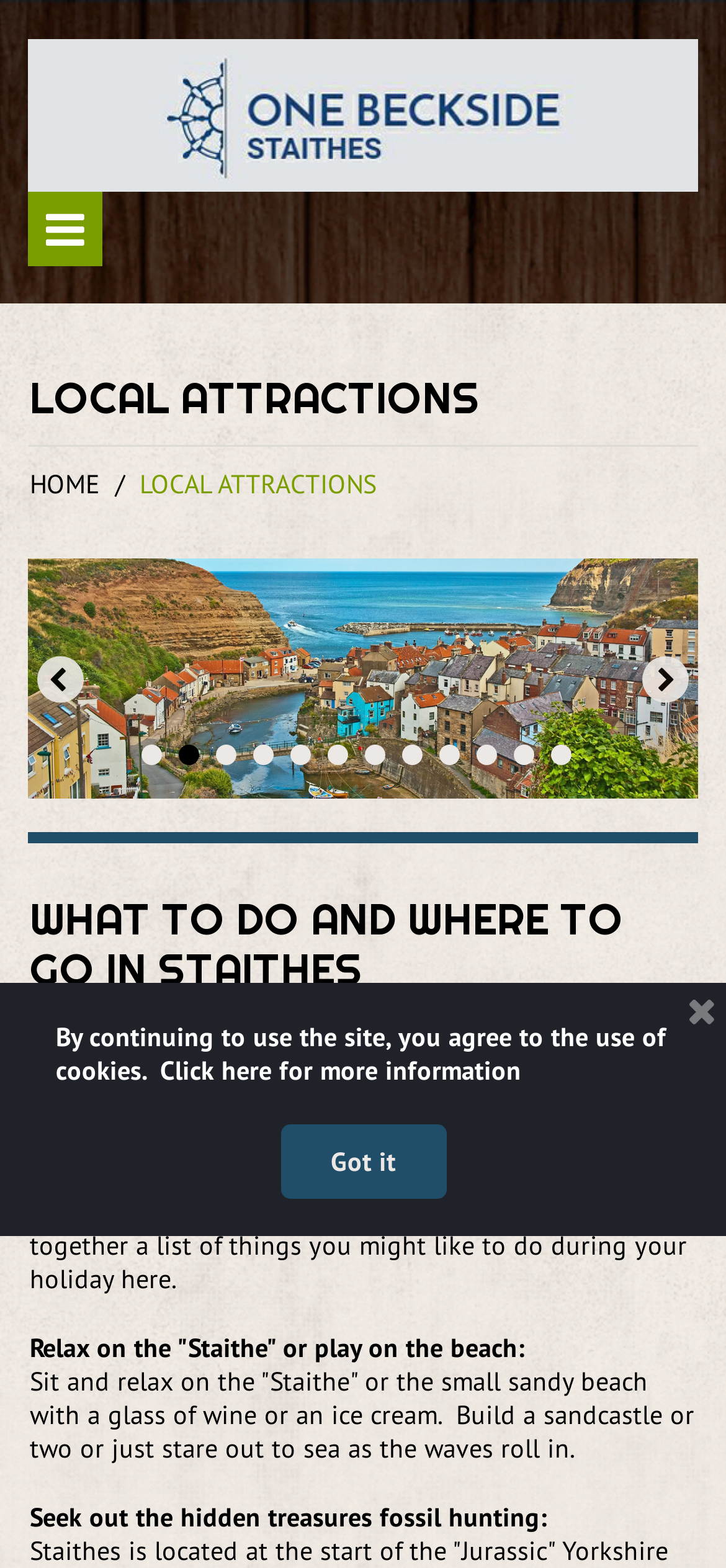Use a single word or phrase to answer the question:
What is the activity described in the second paragraph?

Fossil hunting